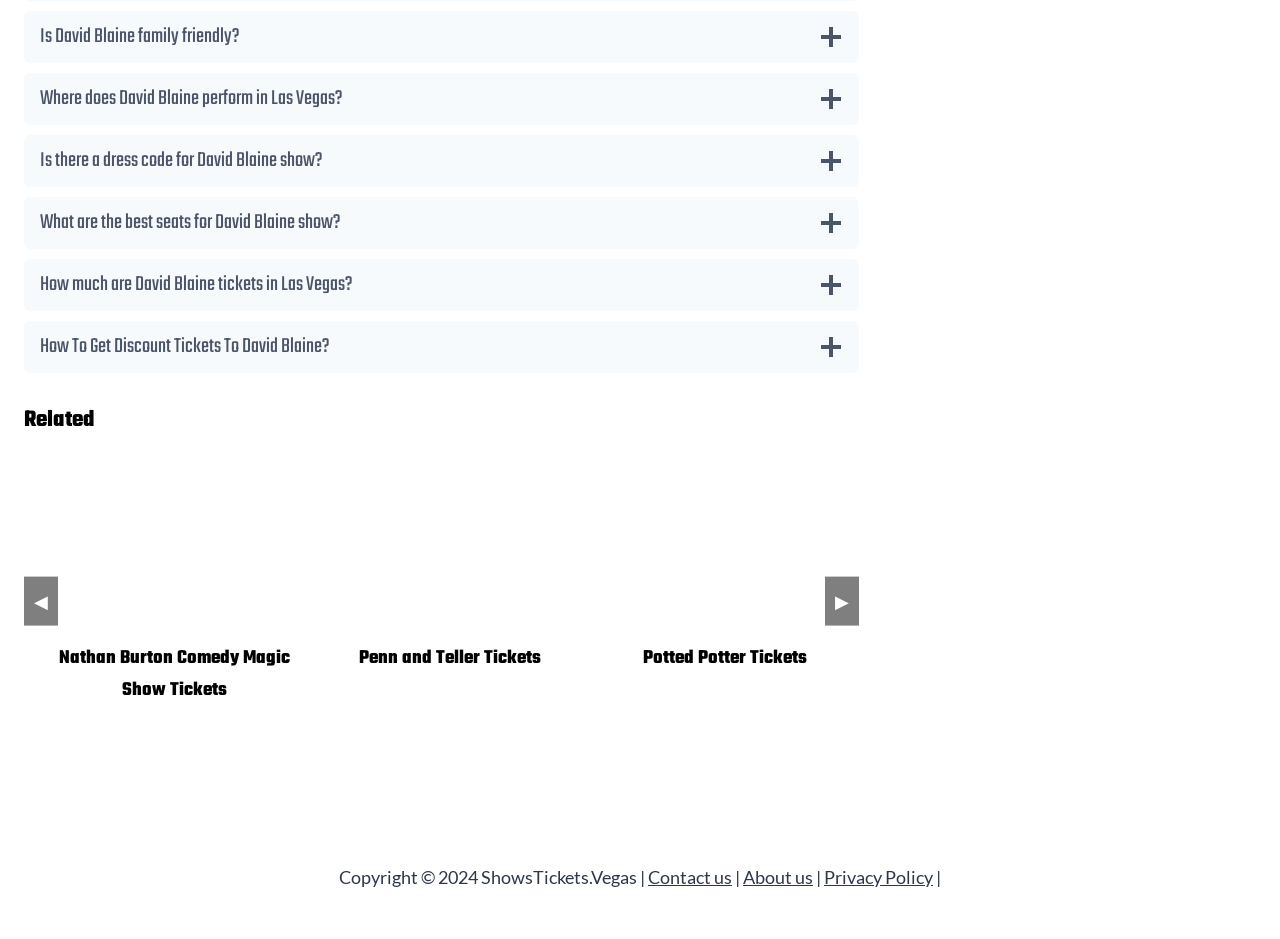Please determine the bounding box coordinates of the element's region to click in order to carry out the following instruction: "Contact us". The coordinates should be four float numbers between 0 and 1, i.e., [left, top, right, bottom].

[0.506, 0.922, 0.572, 0.945]